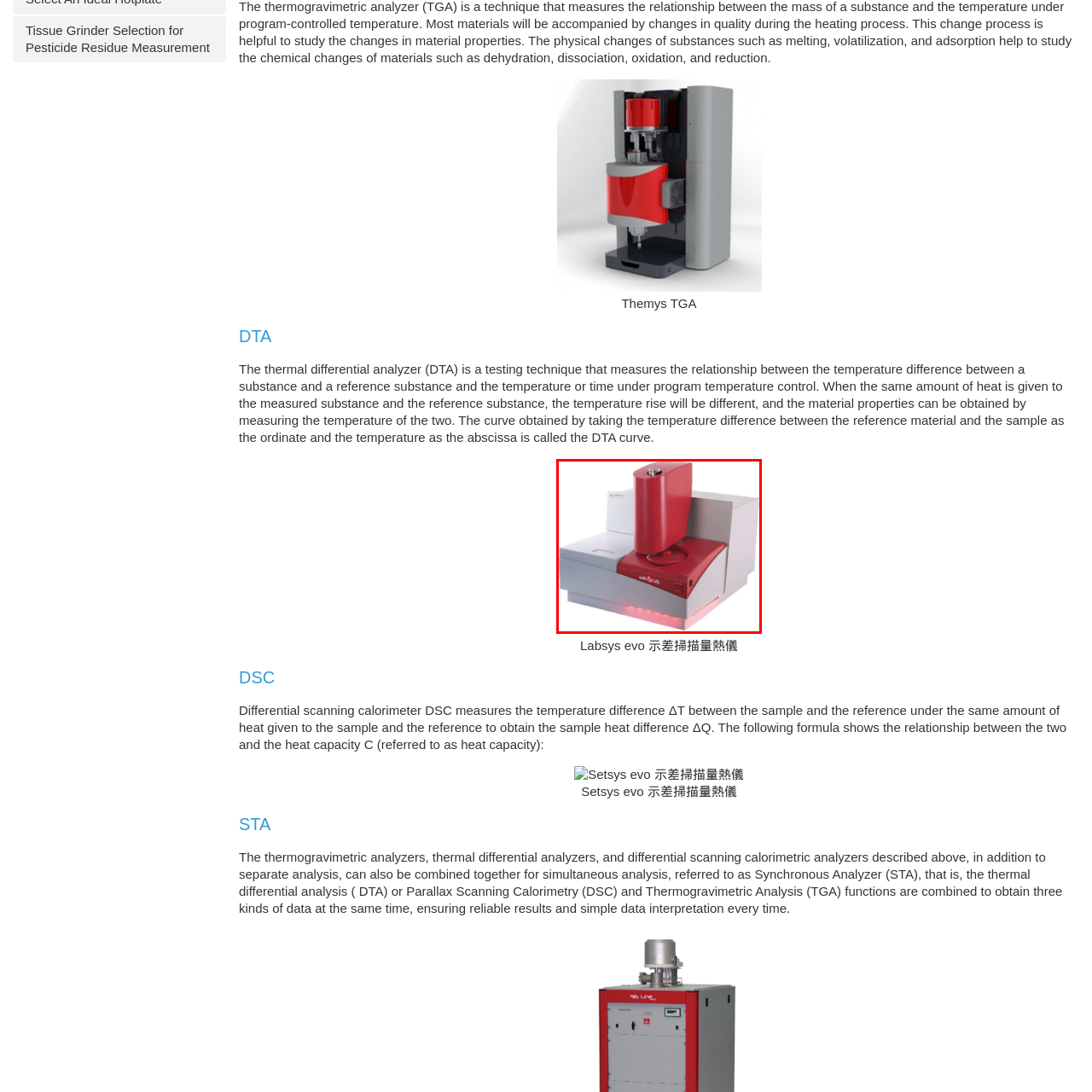Describe in detail the visual content enclosed by the red bounding box.

The image displays a modern differential scanning calorimeter (DSC), specifically the Labsys evo model, designed for precise thermal analysis of materials. The unit features a prominently red upper section with a sleek and ergonomic design, optimizing both functionality and aesthetics. The instrument is equipped with a sample platform located at the center, allowing for accurate monitoring of heat flow and temperature variations during experiments. Commonly used in various research and industrial applications, this device is crucial for evaluating thermal properties and behaviors of materials under controlled heating conditions. Its innovative design and advanced technology facilitate reliable data collection, essential for material characterization in fields such as polymers, pharmaceuticals, and metallurgy.